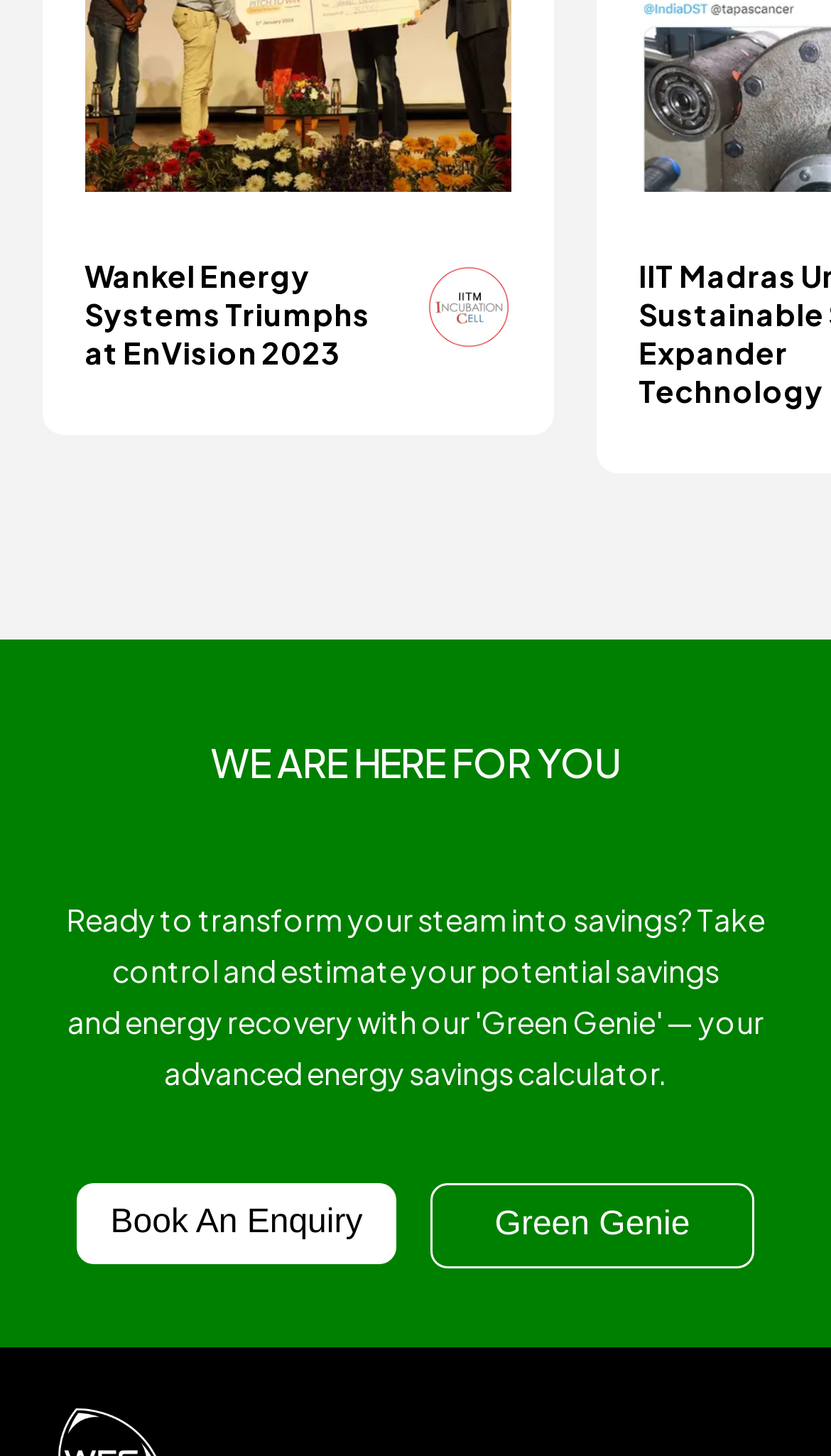Identify the bounding box of the HTML element described here: "Book An Enquiry". Provide the coordinates as four float numbers between 0 and 1: [left, top, right, bottom].

[0.092, 0.812, 0.477, 0.868]